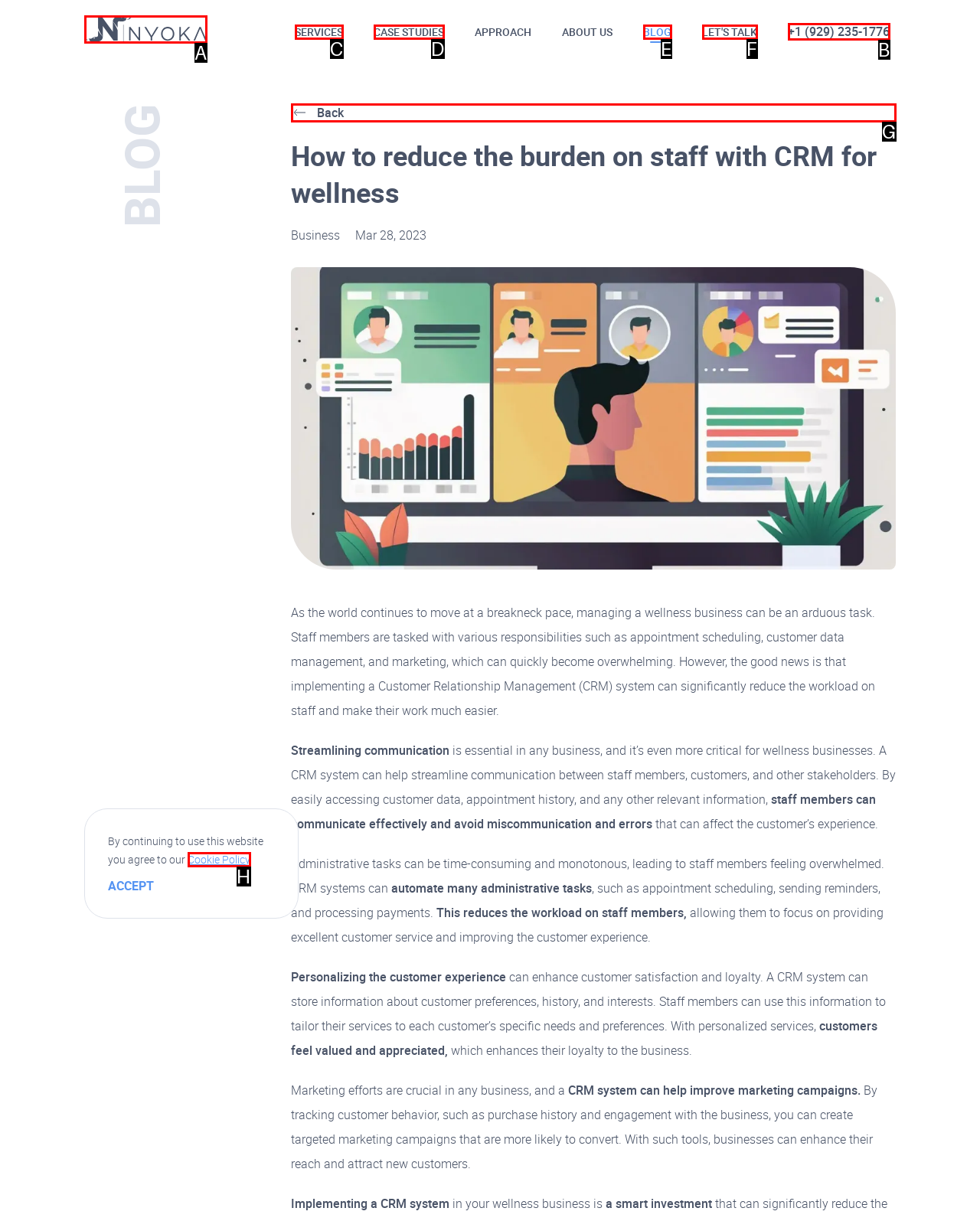Identify the letter of the UI element that corresponds to: parent_node: SERVICES title="Nyoka"
Respond with the letter of the option directly.

A